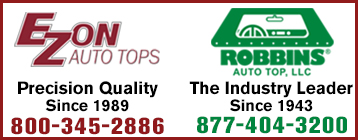Create an exhaustive description of the image.

The image showcases two prominent auto top manufacturers, EZON Auto Tops and Robbins Auto Top, LLC. On the left, the EZON logo is displayed alongside the tagline "Precision Quality Since 1989," indicating a commitment to high standards in manufacturing. Their contact number, 800-345-2886, is prominently featured for customer inquiries. On the right, Robbins Auto Top is identified as "The Industry Leader Since 1943," highlighting their long-standing reputation in the market. Their phone number, 877-404-3200, is also provided for easy access. The overall design of the ad includes a bold red border, enhancing visibility and drawing attention to the essential information about each company.